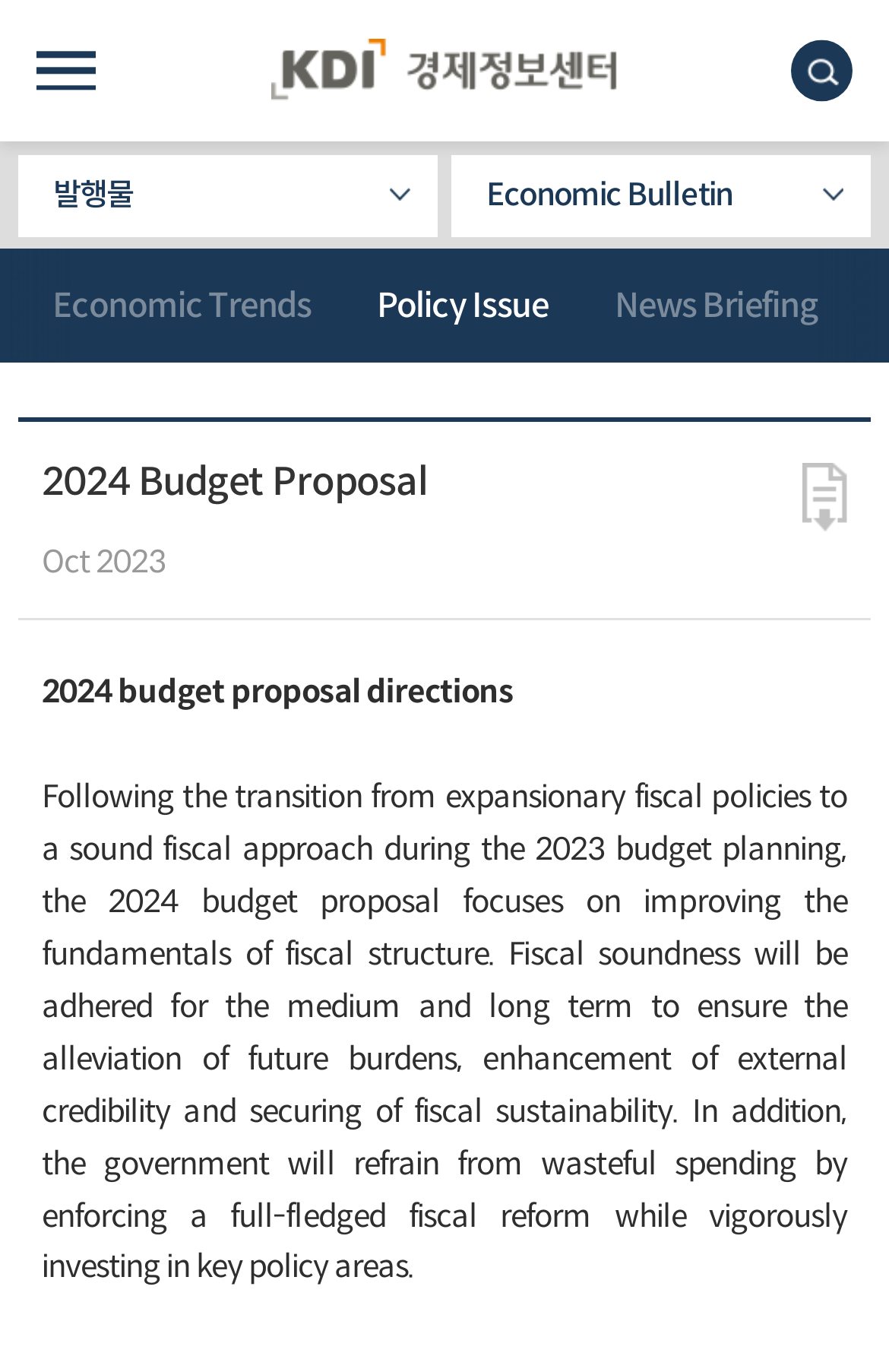Please specify the coordinates of the bounding box for the element that should be clicked to carry out this instruction: "Click the ALL MENU button". The coordinates must be four float numbers between 0 and 1, formatted as [left, top, right, bottom].

[0.04, 0.038, 0.107, 0.066]